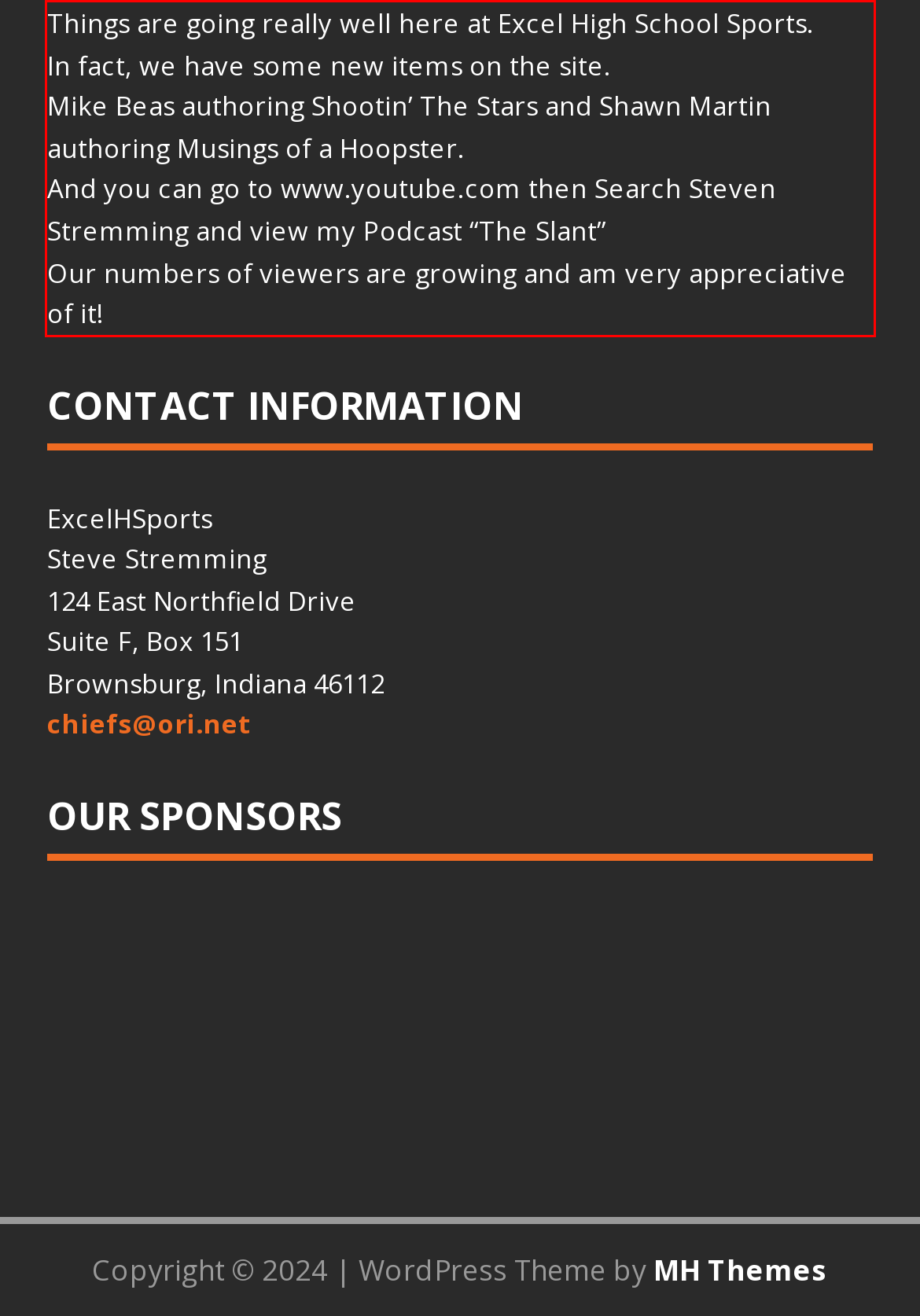Locate the red bounding box in the provided webpage screenshot and use OCR to determine the text content inside it.

Things are going really well here at Excel High School Sports. In fact, we have some new items on the site. Mike Beas authoring Shootin’ The Stars and Shawn Martin authoring Musings of a Hoopster. And you can go to www.youtube.com then Search Steven Stremming and view my Podcast “The Slant” Our numbers of viewers are growing and am very appreciative of it!